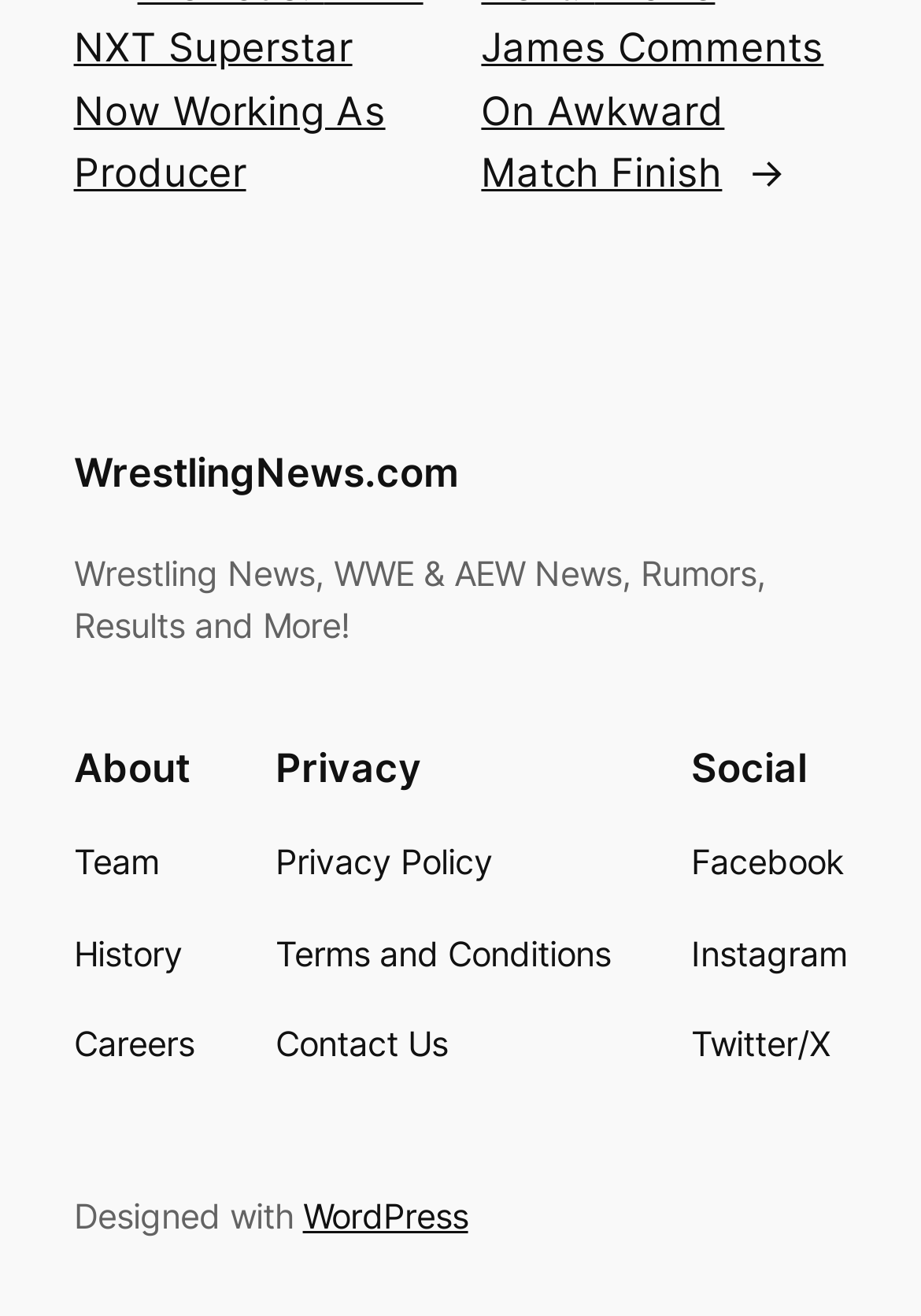Predict the bounding box coordinates of the area that should be clicked to accomplish the following instruction: "check out the WordPress site". The bounding box coordinates should consist of four float numbers between 0 and 1, i.e., [left, top, right, bottom].

[0.329, 0.908, 0.508, 0.938]